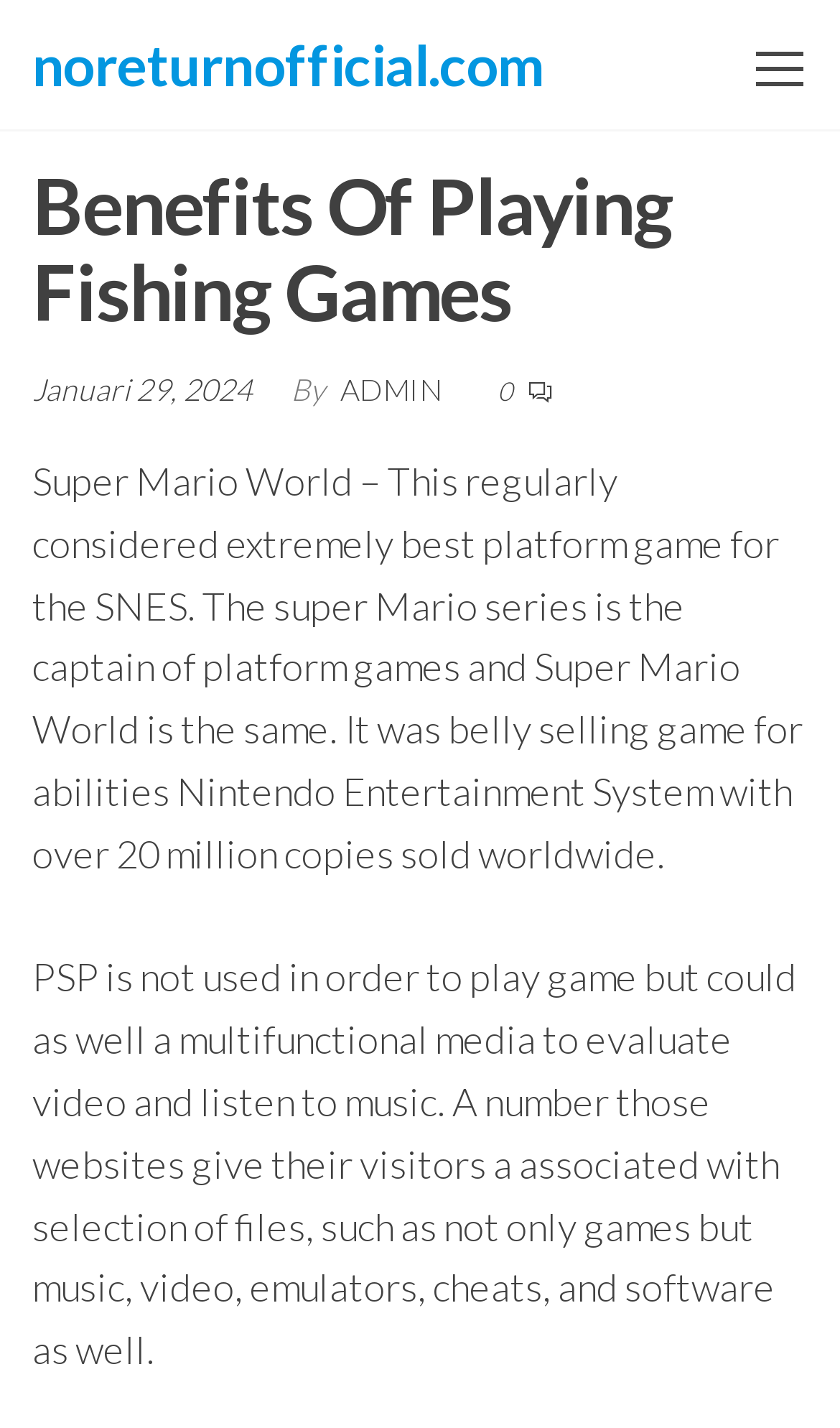Provide a one-word or brief phrase answer to the question:
What is the date of the article?

Januari 29, 2024